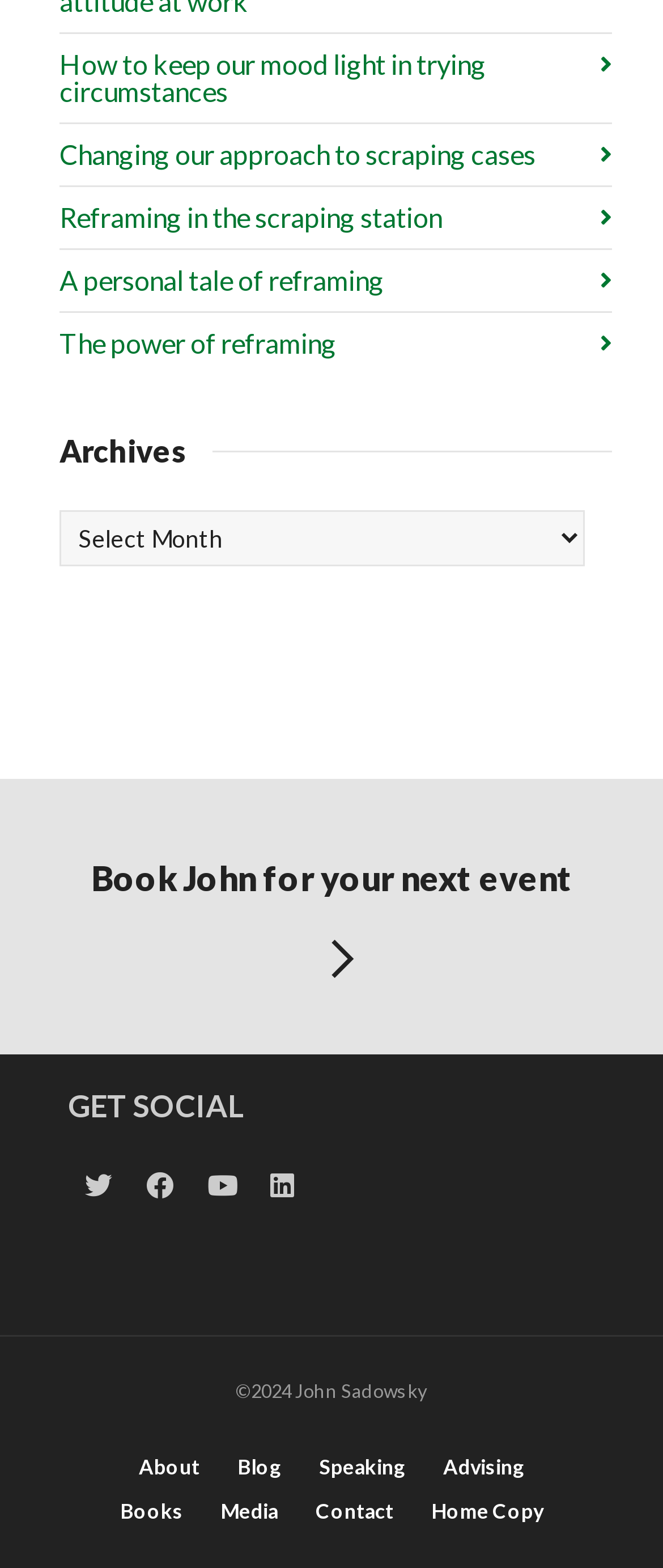Locate the bounding box coordinates of the area where you should click to accomplish the instruction: "Search for something".

None